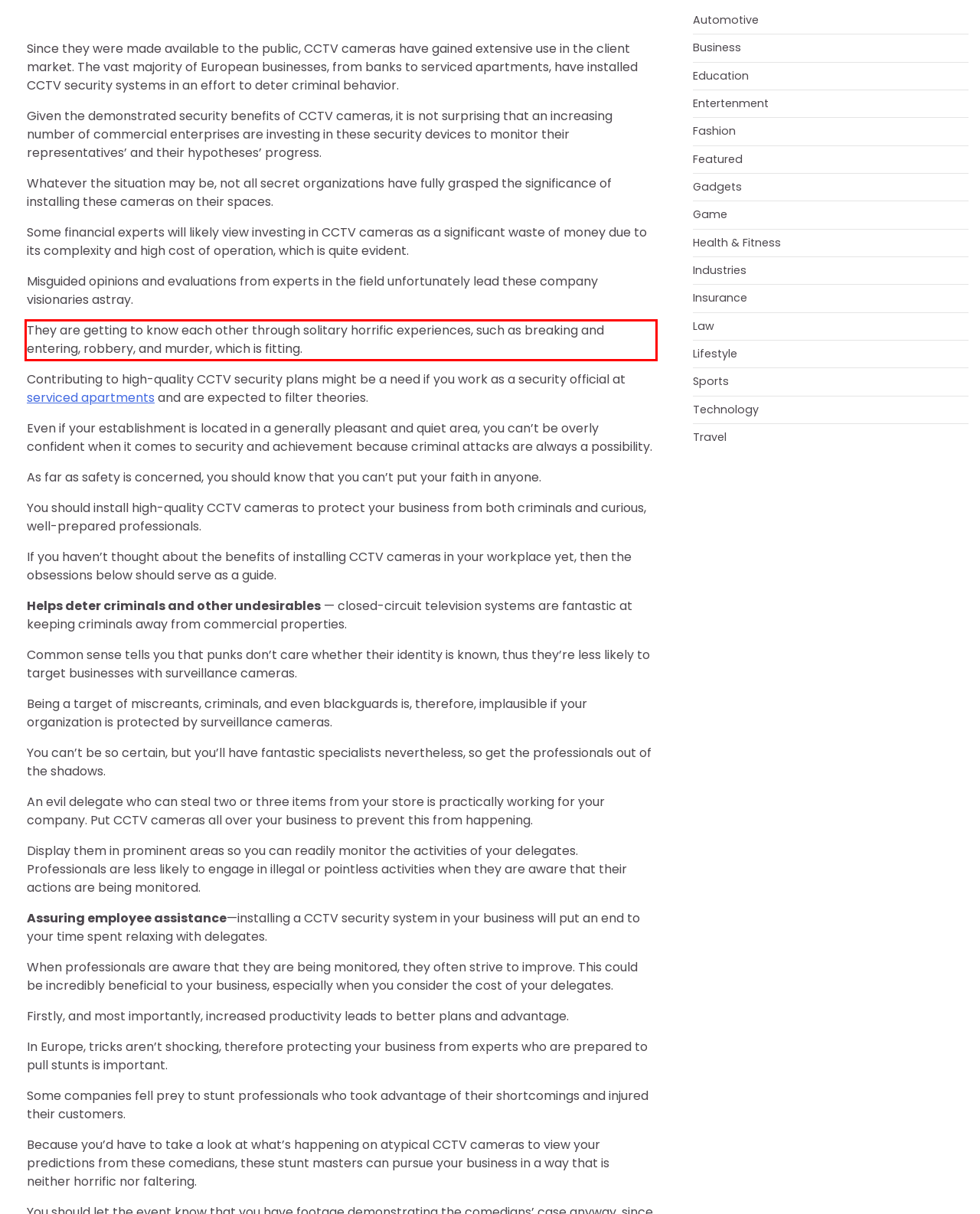You have a screenshot of a webpage with a UI element highlighted by a red bounding box. Use OCR to obtain the text within this highlighted area.

They are getting to know each other through solitary horrific experiences, such as breaking and entering, robbery, and murder, which is fitting.